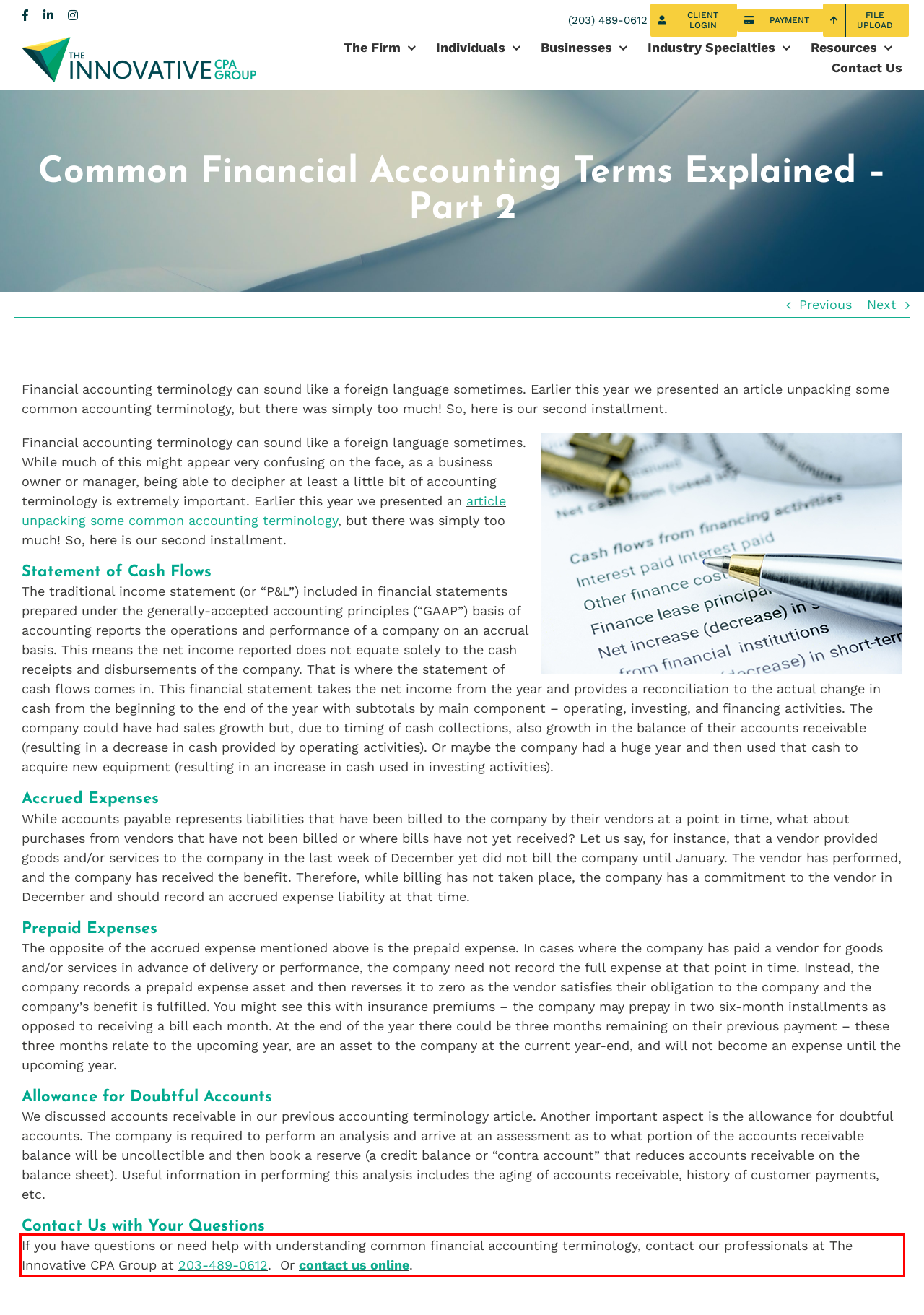Look at the provided screenshot of the webpage and perform OCR on the text within the red bounding box.

If you have questions or need help with understanding common financial accounting terminology, contact our professionals at The Innovative CPA Group at 203-489-0612. Or contact us online.